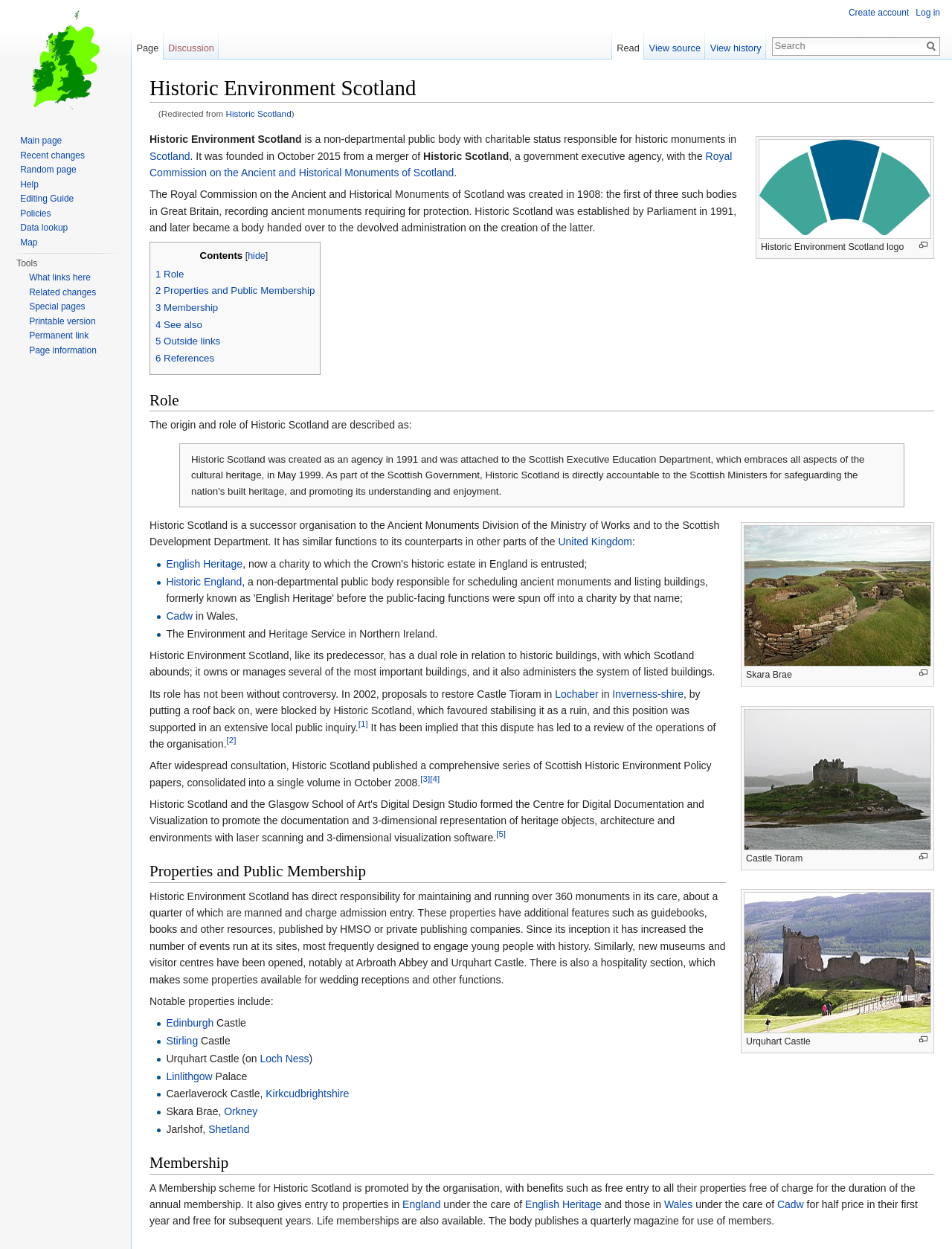Determine the webpage's heading and output its text content.

Historic Environment Scotland